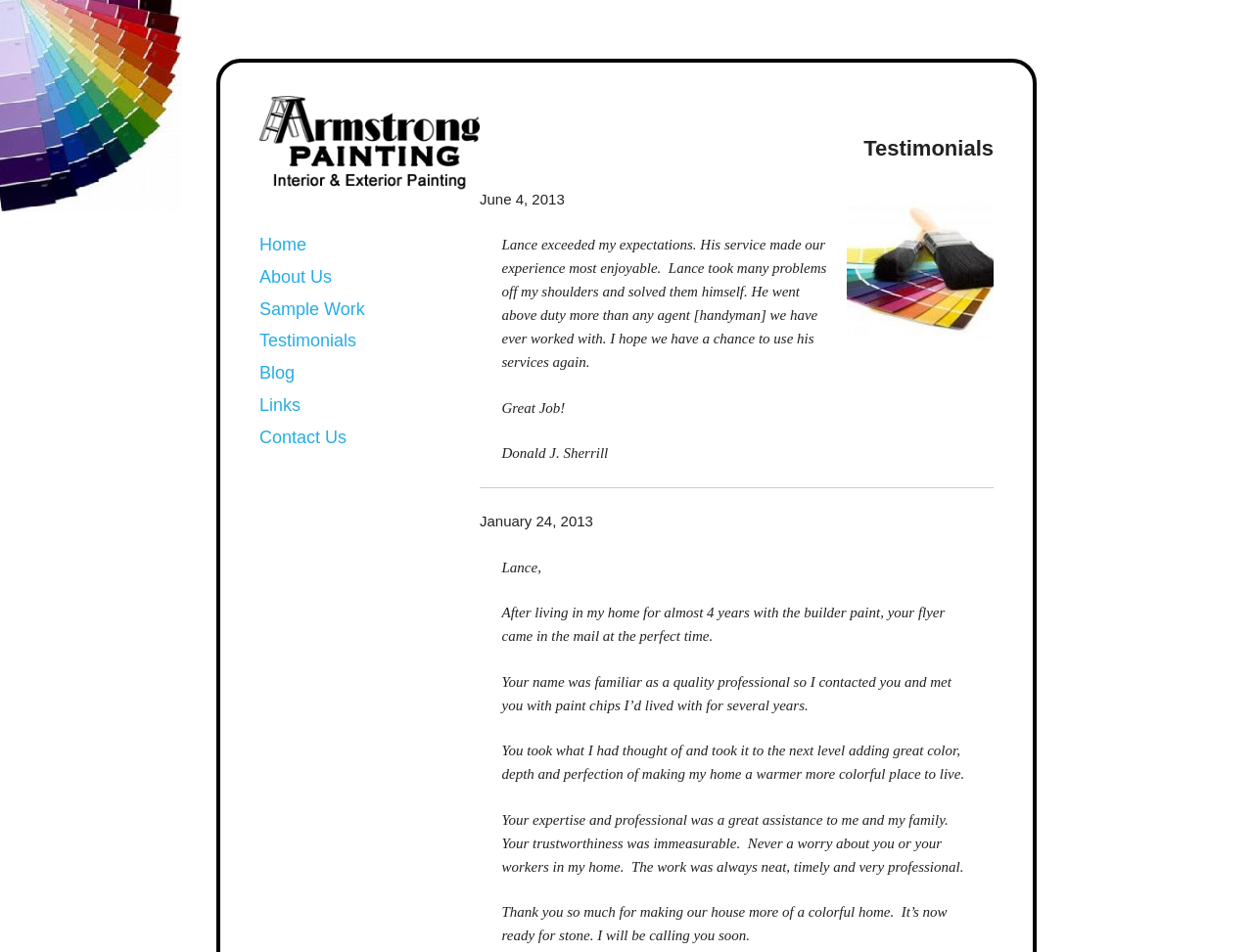Given the element description Skip to content, specify the bounding box coordinates of the corresponding UI element in the format (top-left x, top-left y, bottom-right x, bottom-right y). All values must be between 0 and 1.

[0.207, 0.24, 0.3, 0.274]